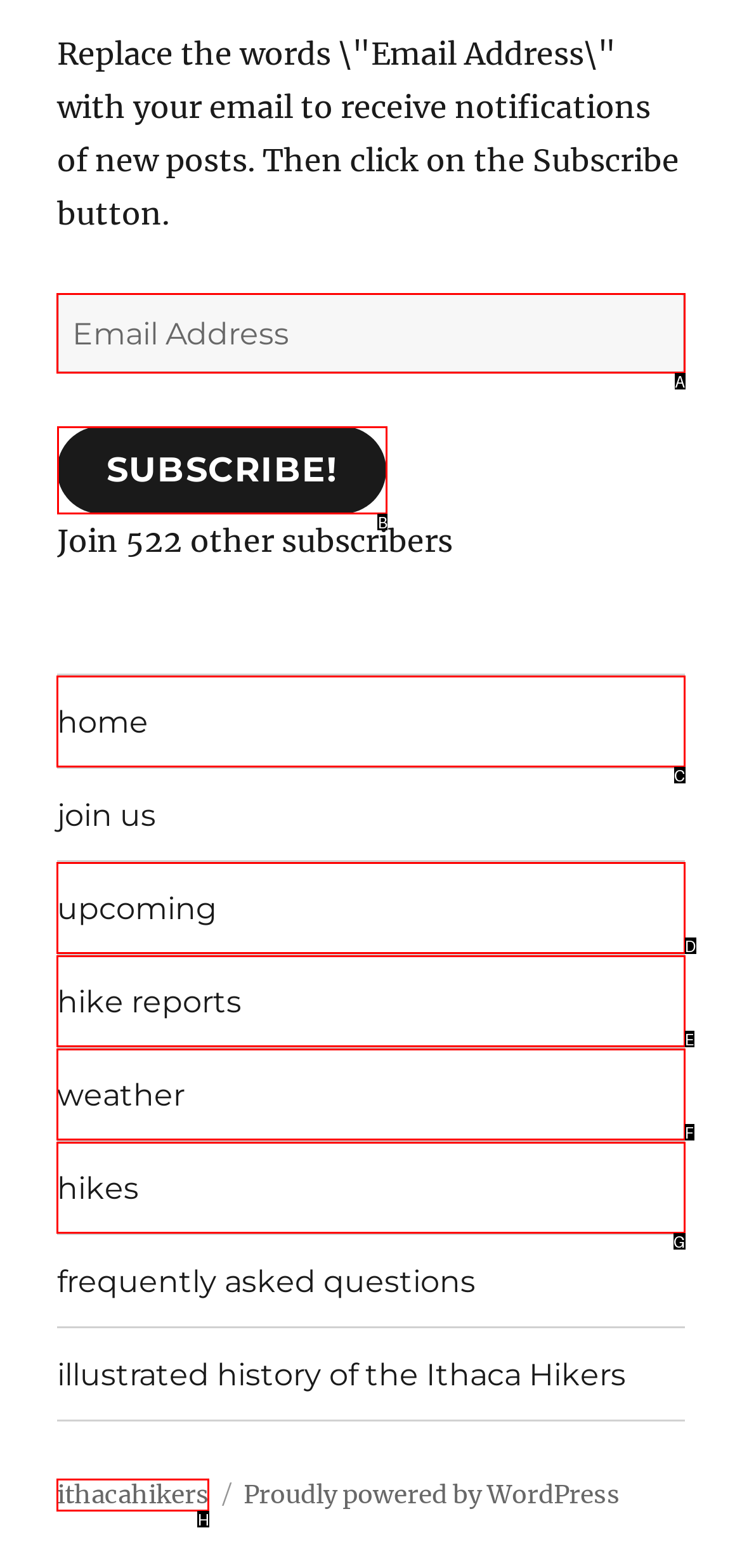Determine the HTML element to click for the instruction: Click the subscribe button.
Answer with the letter corresponding to the correct choice from the provided options.

B